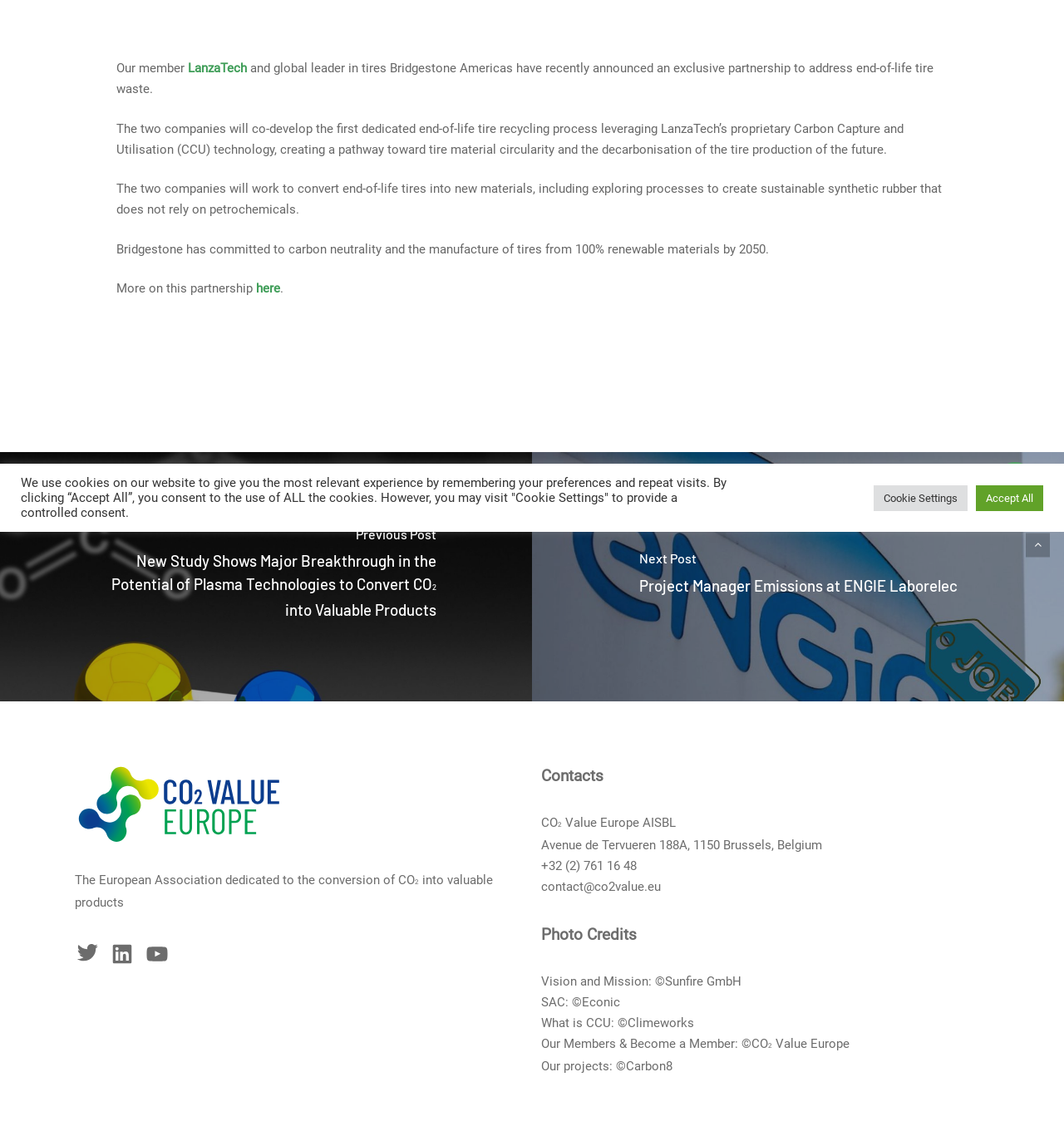Bounding box coordinates are specified in the format (top-left x, top-left y, bottom-right x, bottom-right y). All values are floating point numbers bounded between 0 and 1. Please provide the bounding box coordinate of the region this sentence describes: +32 (2) 761 16 48

[0.509, 0.759, 0.598, 0.772]